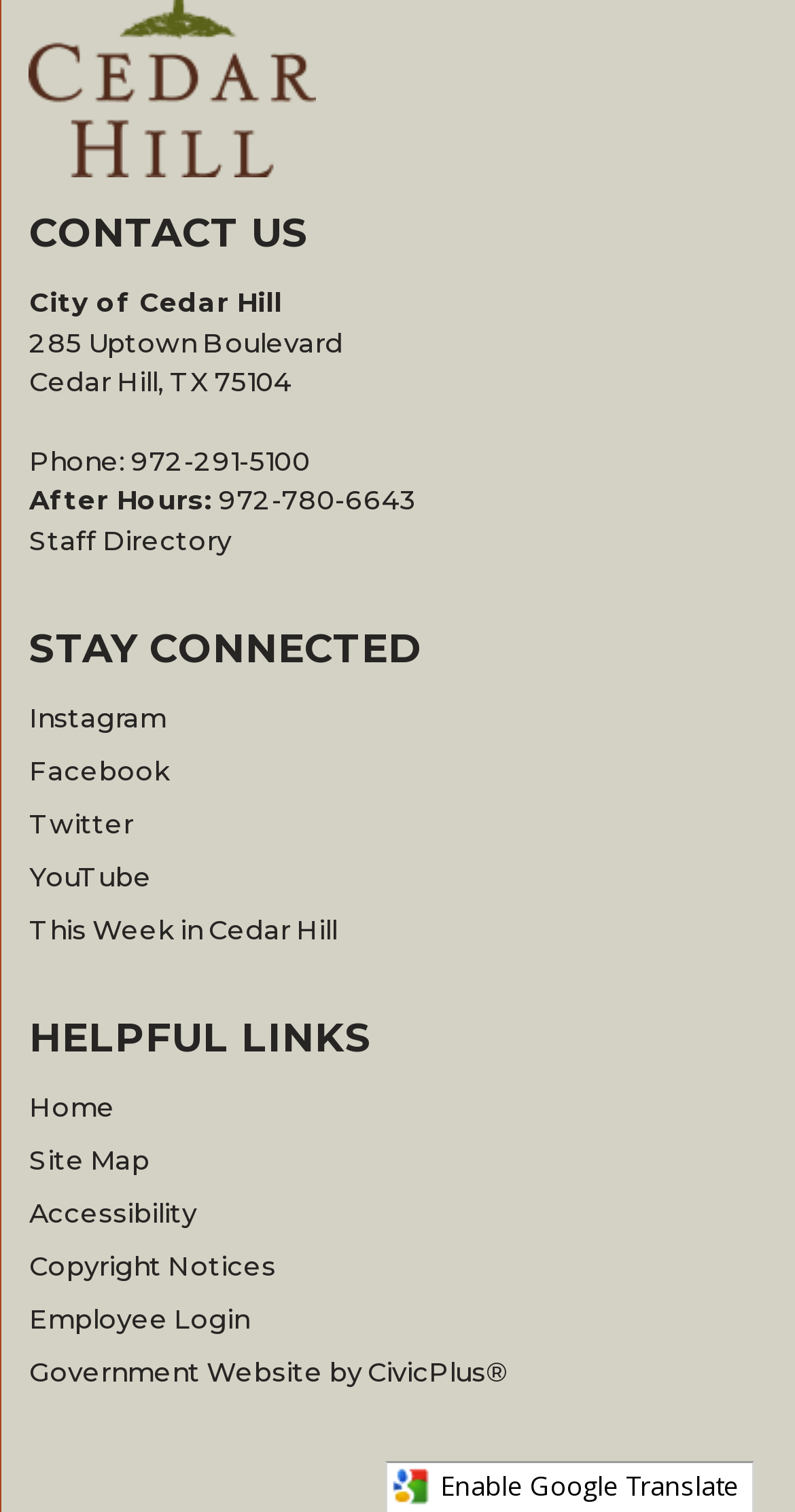What is the name of the city government?
Please give a detailed and elaborate answer to the question.

From the 'CONTACT US' region, we can find the name of the city government, which is 'City of Cedar Hill', as indicated by the StaticText element with OCR text 'City of Cedar Hill'.